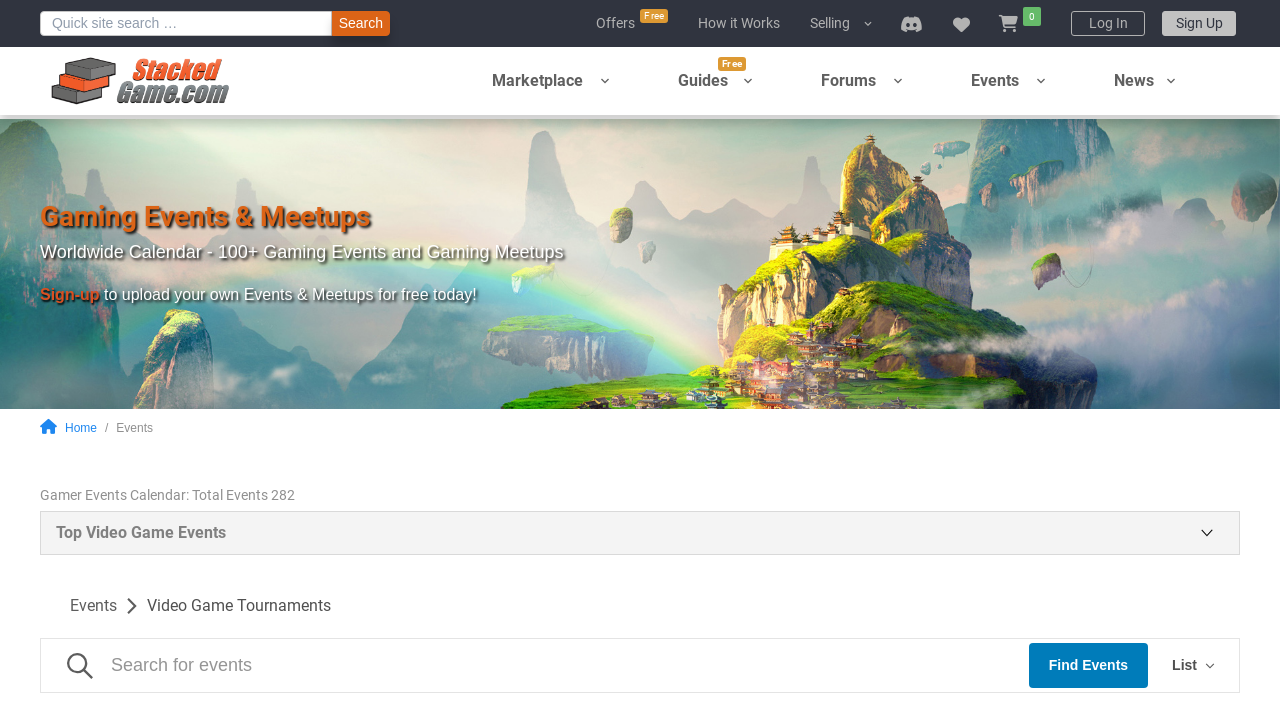Identify the bounding box coordinates for the UI element described as follows: Batch Upload, Export, and Revise. Use the format (top-left x, top-left y, bottom-right x, bottom-right y) and ensure all values are floating point numbers between 0 and 1.

None